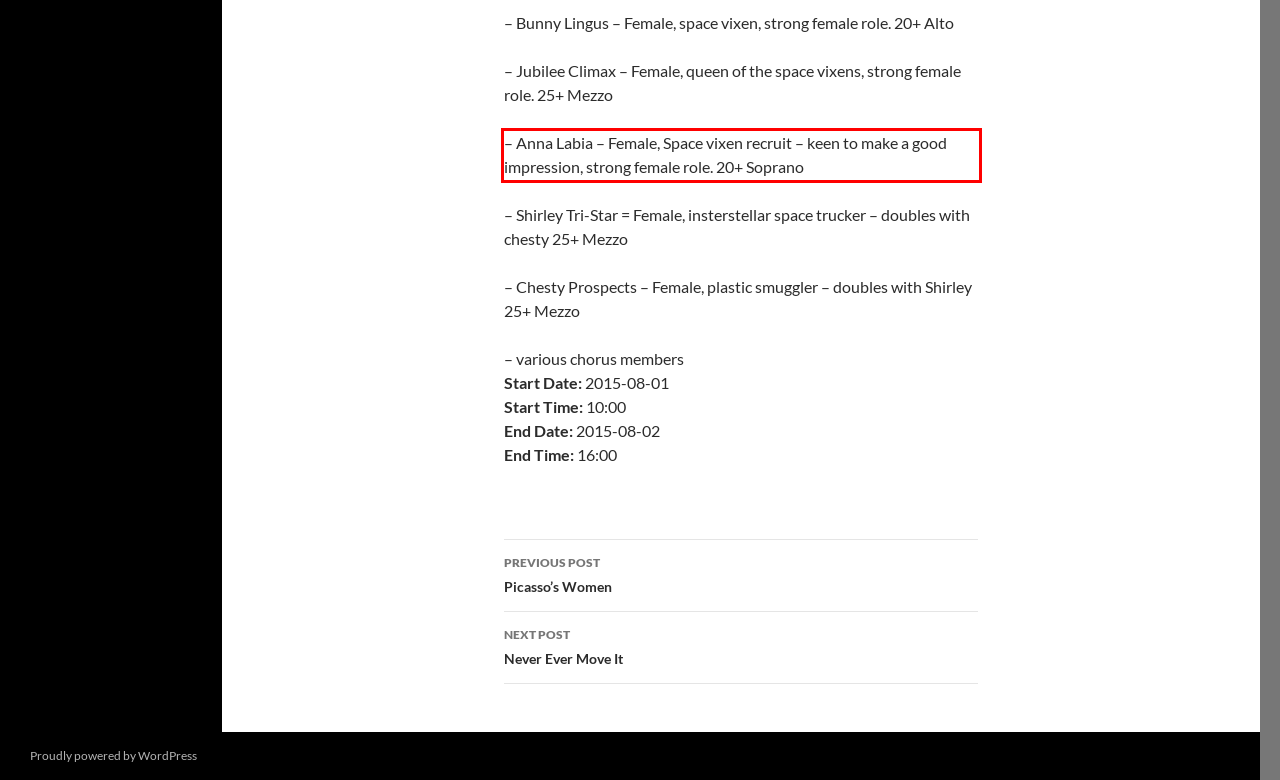Examine the screenshot of the webpage, locate the red bounding box, and generate the text contained within it.

– Anna Labia – Female, Space vixen recruit – keen to make a good impression, strong female role. 20+ Soprano